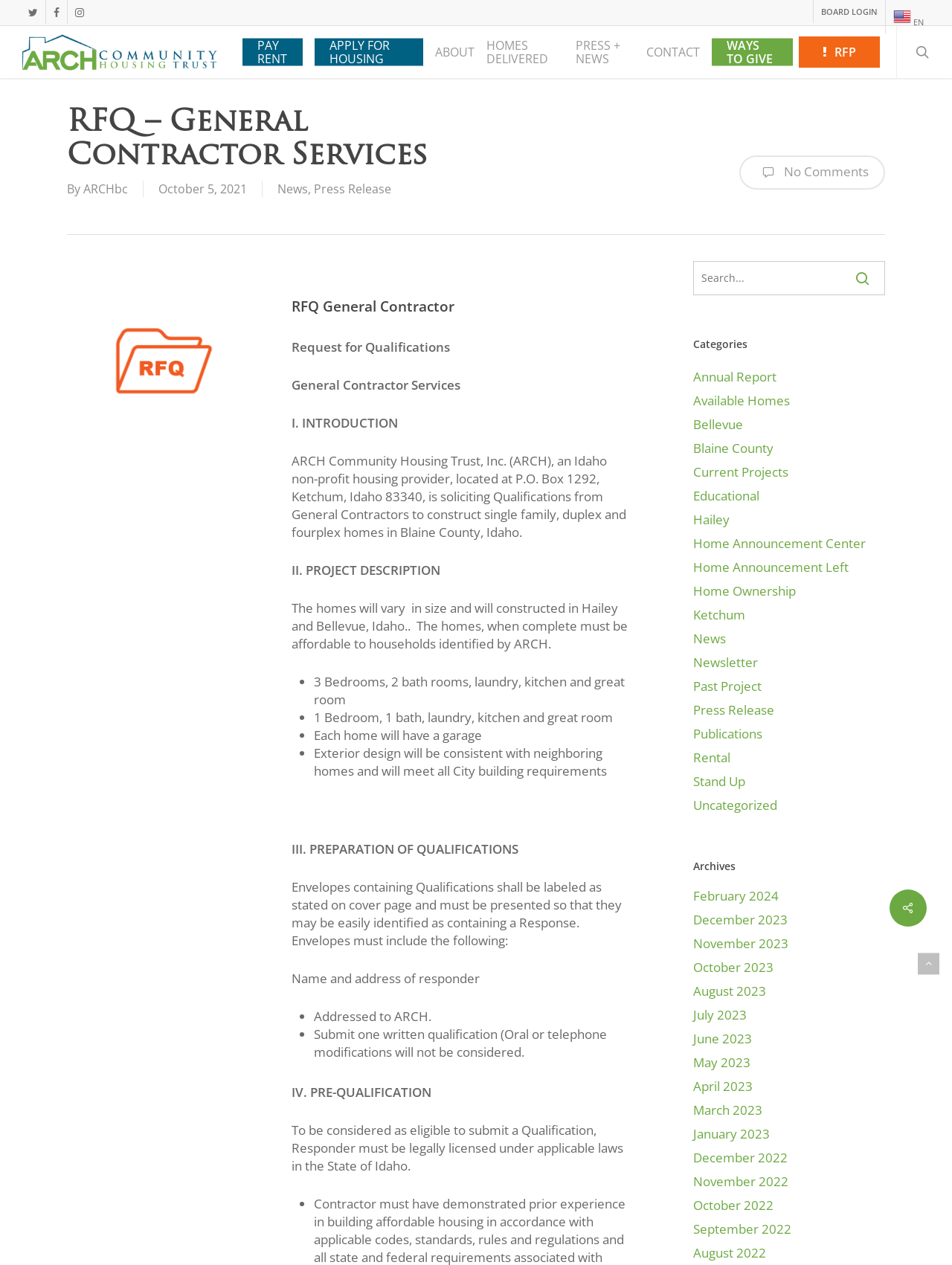Can you give a comprehensive explanation to the question given the content of the image?
What is the purpose of the Qualifications?

The webpage states that ARCH Community Housing Trust is soliciting Qualifications from General Contractors to construct single family, duplex and fourplex homes in Blaine County, Idaho, indicating that the purpose of the Qualifications is to select a contractor to build these homes.